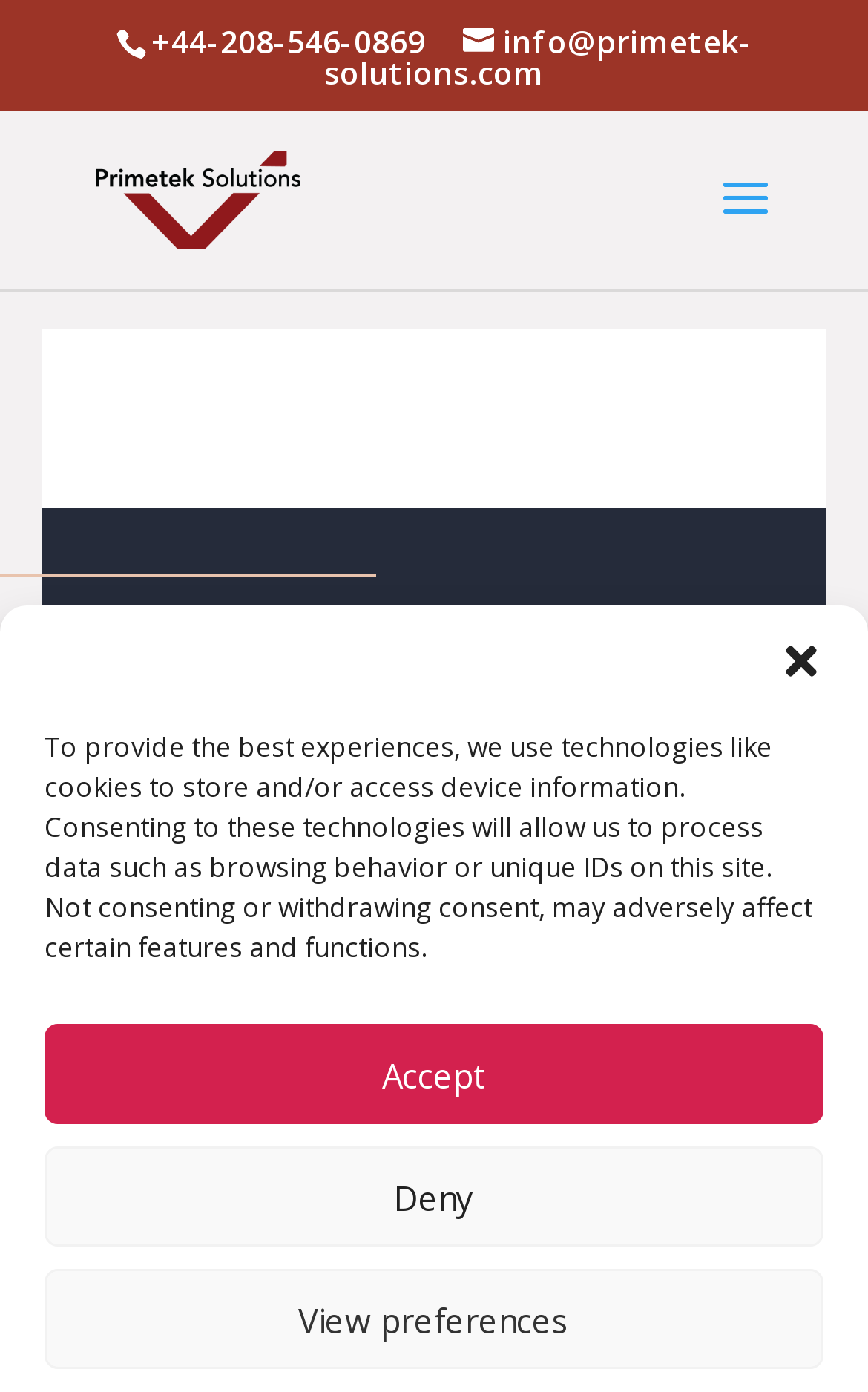Explain in detail what you observe on this webpage.

The webpage is about Primetek Solutions, an informed scientific marketing consultancy, research, and support services company established in 1993. 

At the top right corner, there is a "Close dialog" button. Below it, there is a notification about the use of cookies and technologies to store and access device information, with three buttons: "Accept", "Deny", and "View preferences" aligned horizontally. 

On the top left, there is a phone number "+44-208-546-0869" and an email address "info@primetek-solutions.com" in the form of a link. Next to the email address, there is a link to "Primetek Solutions" accompanied by a small image of the company's logo. 

Below the phone number and email address, there is a large heading "Primetek Solutions" that spans almost the entire width of the page. Underneath the heading, there is a brief description of the company, stating that it provides informed scientific marketing communications, consultancy, and research services since 1993.